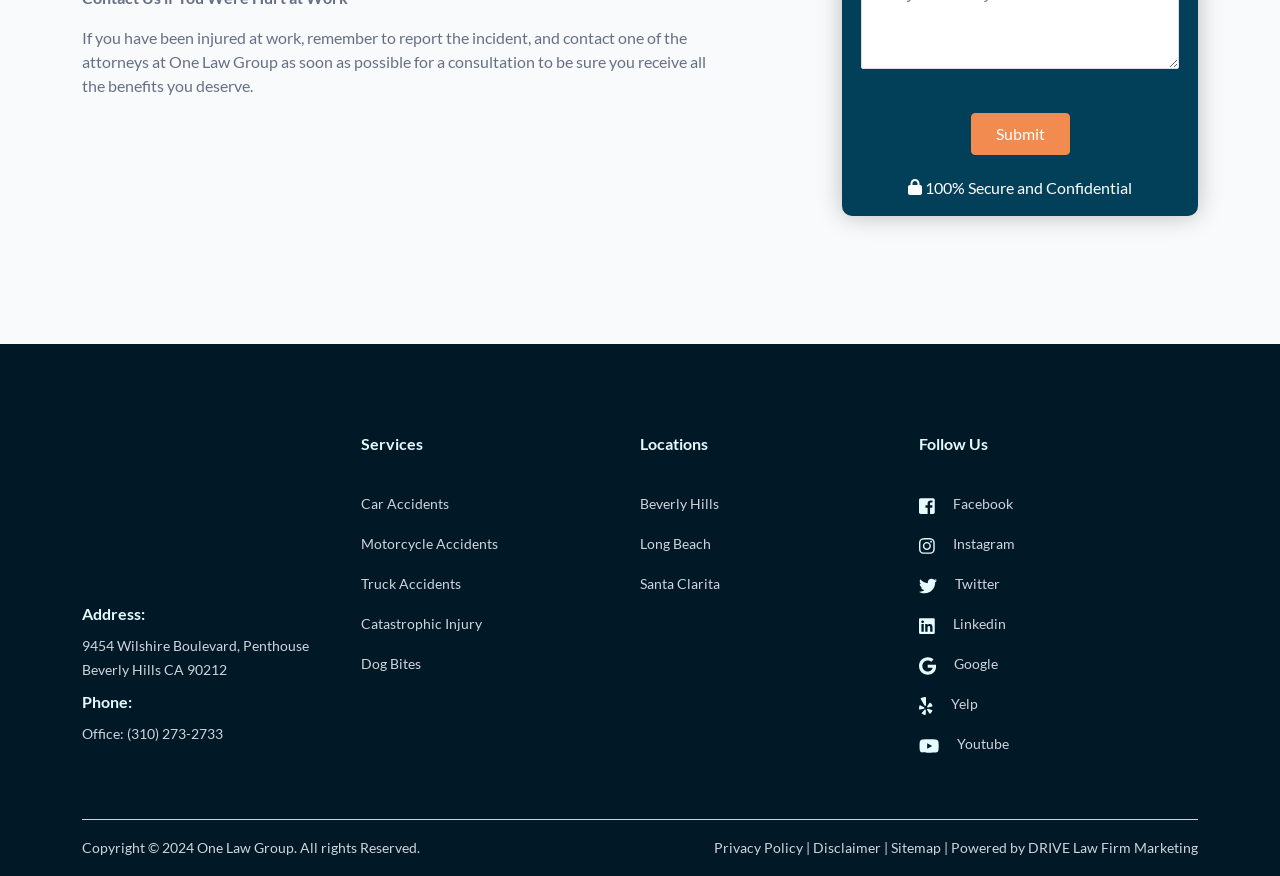What is the phone number of One Law Group?
Give a single word or phrase as your answer by examining the image.

(310) 273-2733